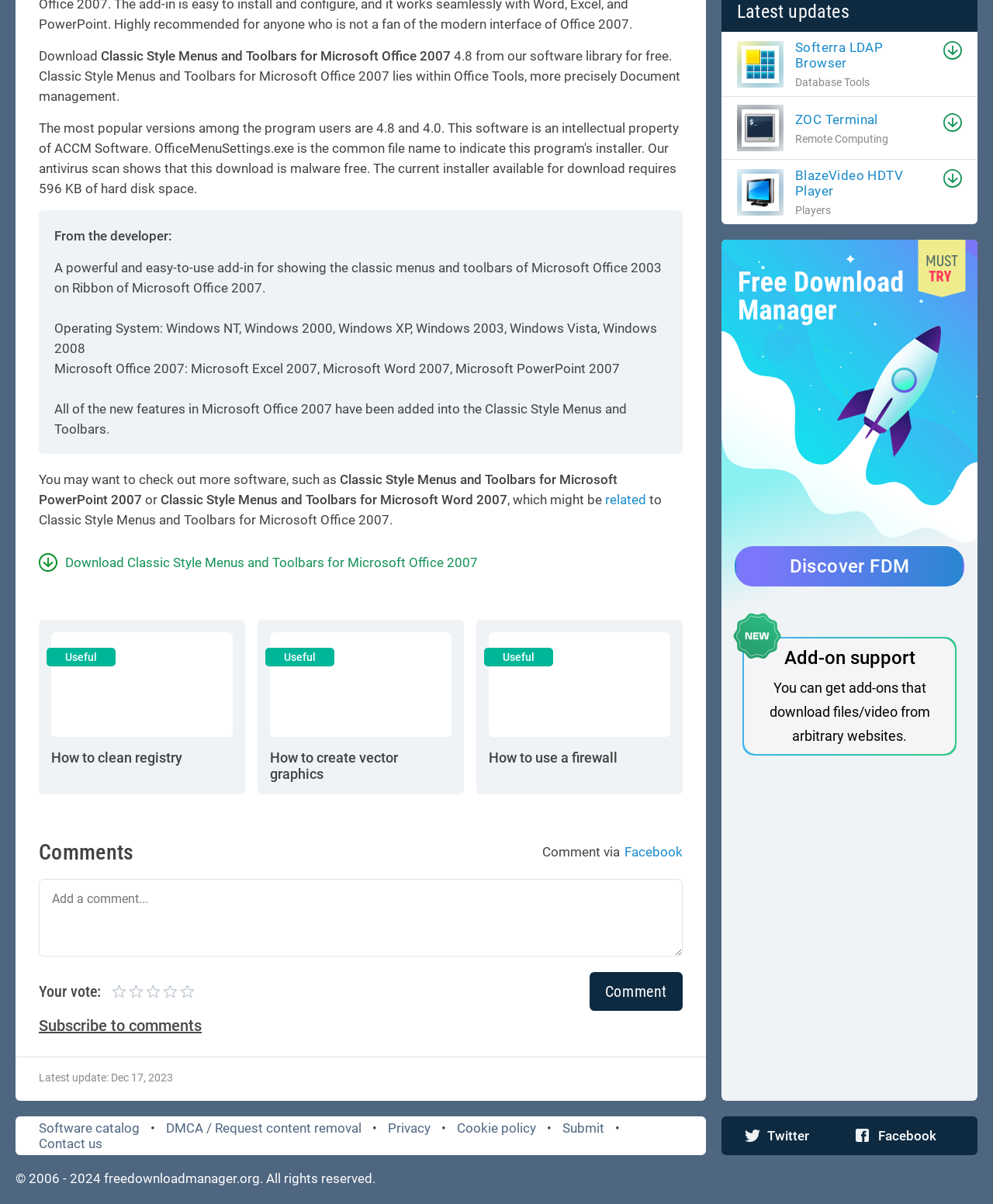What is the category of the software 'Softerra LDAP Browser'?
Provide a one-word or short-phrase answer based on the image.

Database Tools